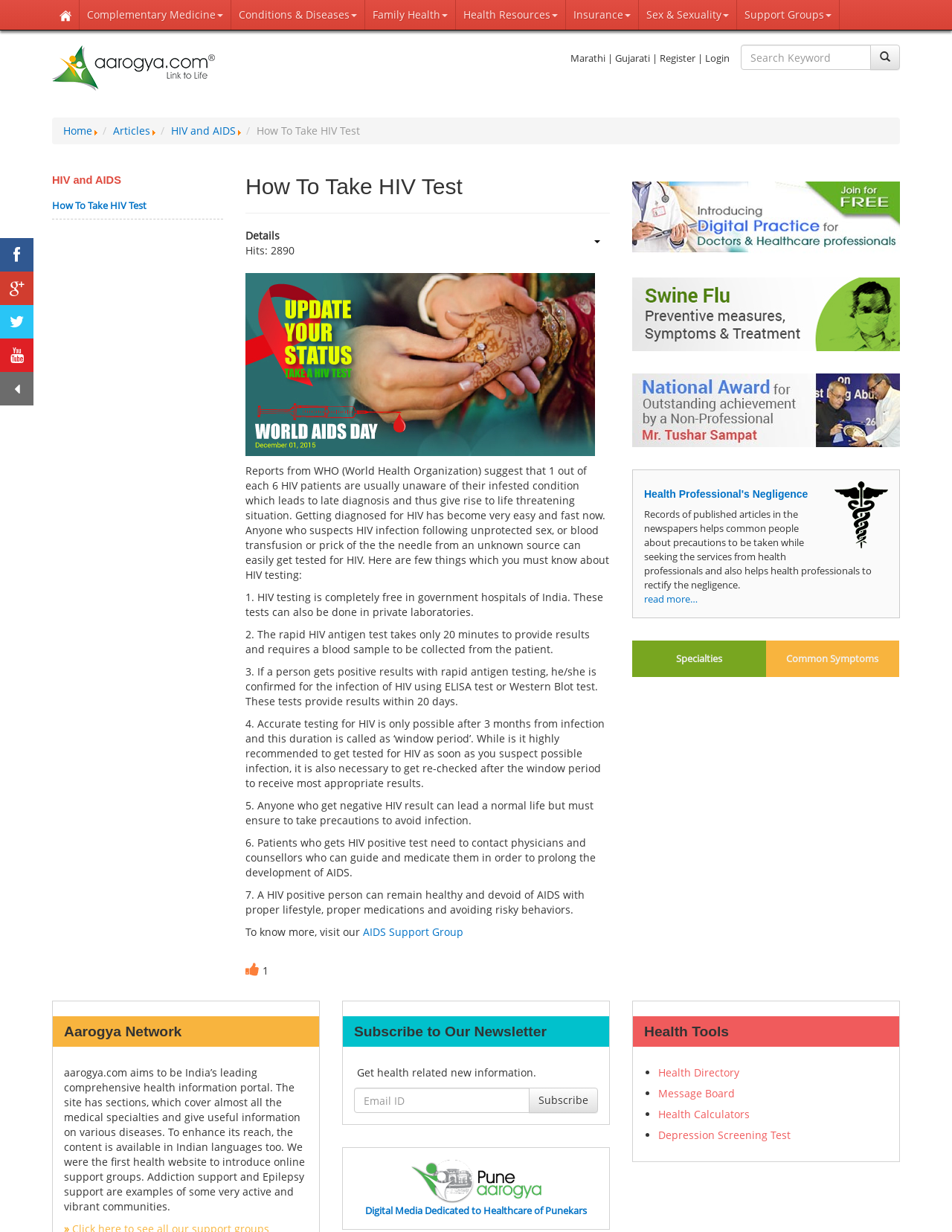Where can one get HIV testing done for free?
Please ensure your answer is as detailed and informative as possible.

According to the webpage, HIV testing is completely free in government hospitals of India. This information is mentioned in the first point of the HIV testing details.